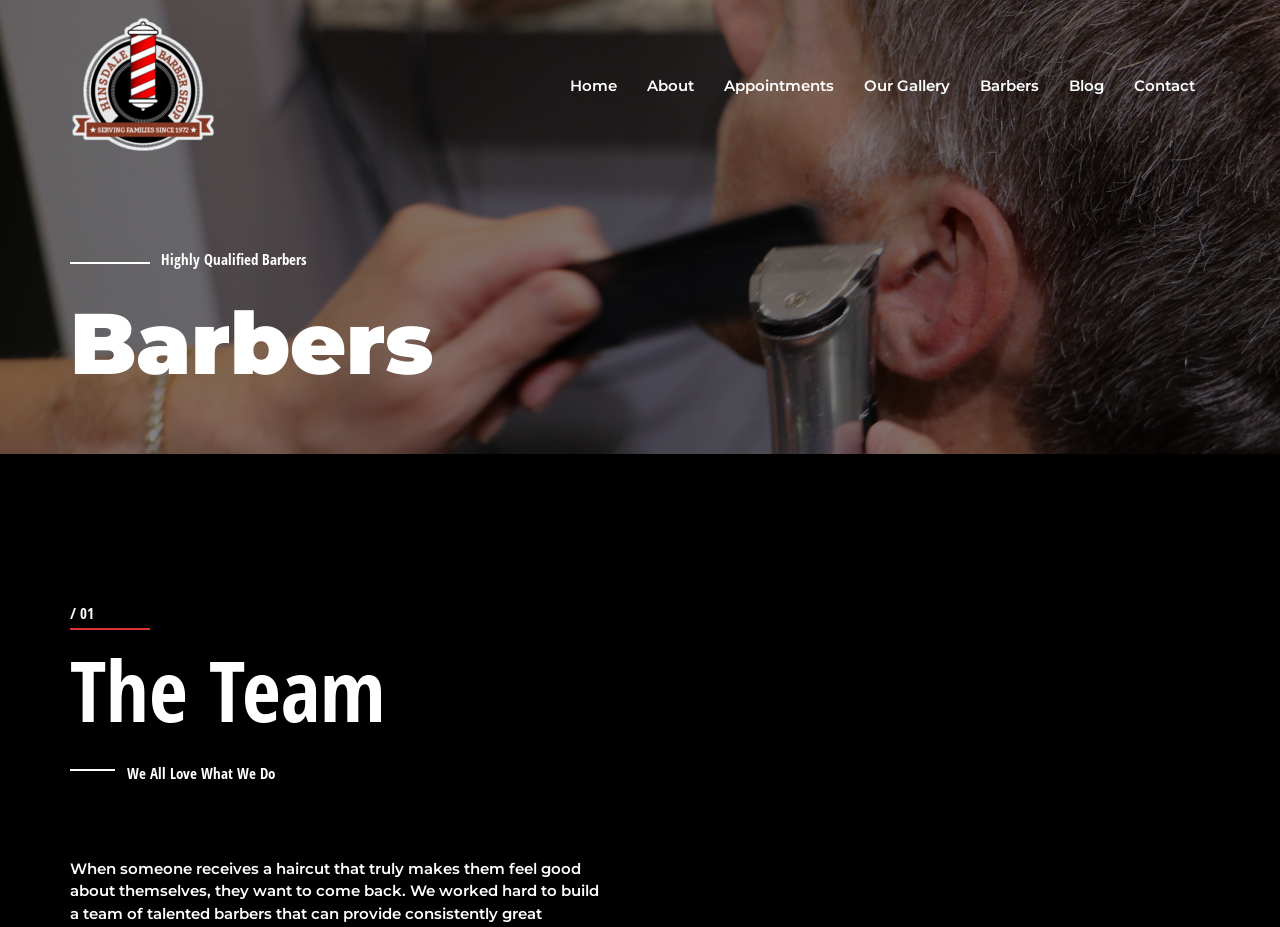What is the theme of the webpage?
Make sure to answer the question with a detailed and comprehensive explanation.

I inferred the theme by looking at the headings and content of the page, which all relate to barbers and barber services.